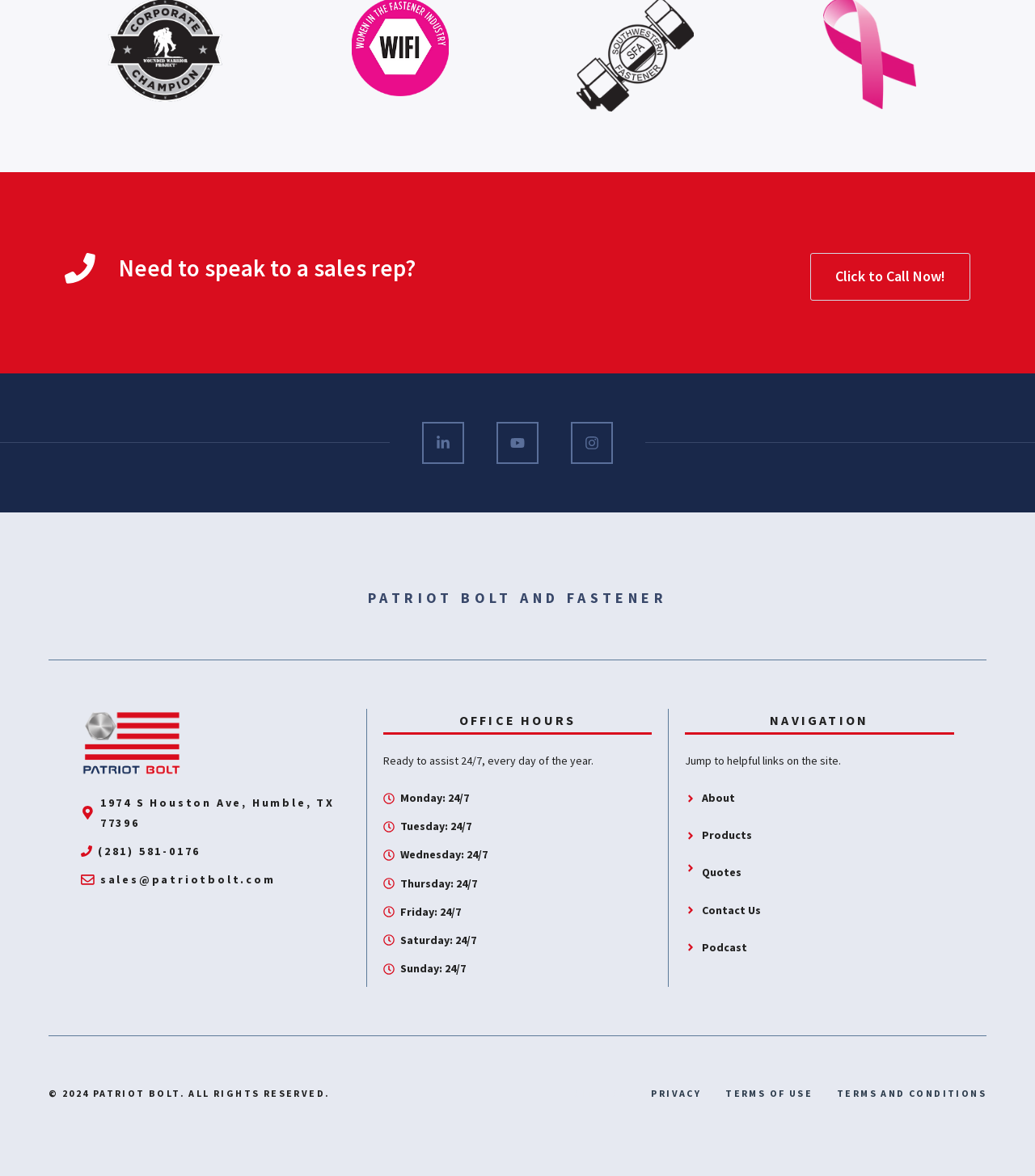Using the provided element description "terms and conditions", determine the bounding box coordinates of the UI element.

[0.809, 0.923, 0.953, 0.937]